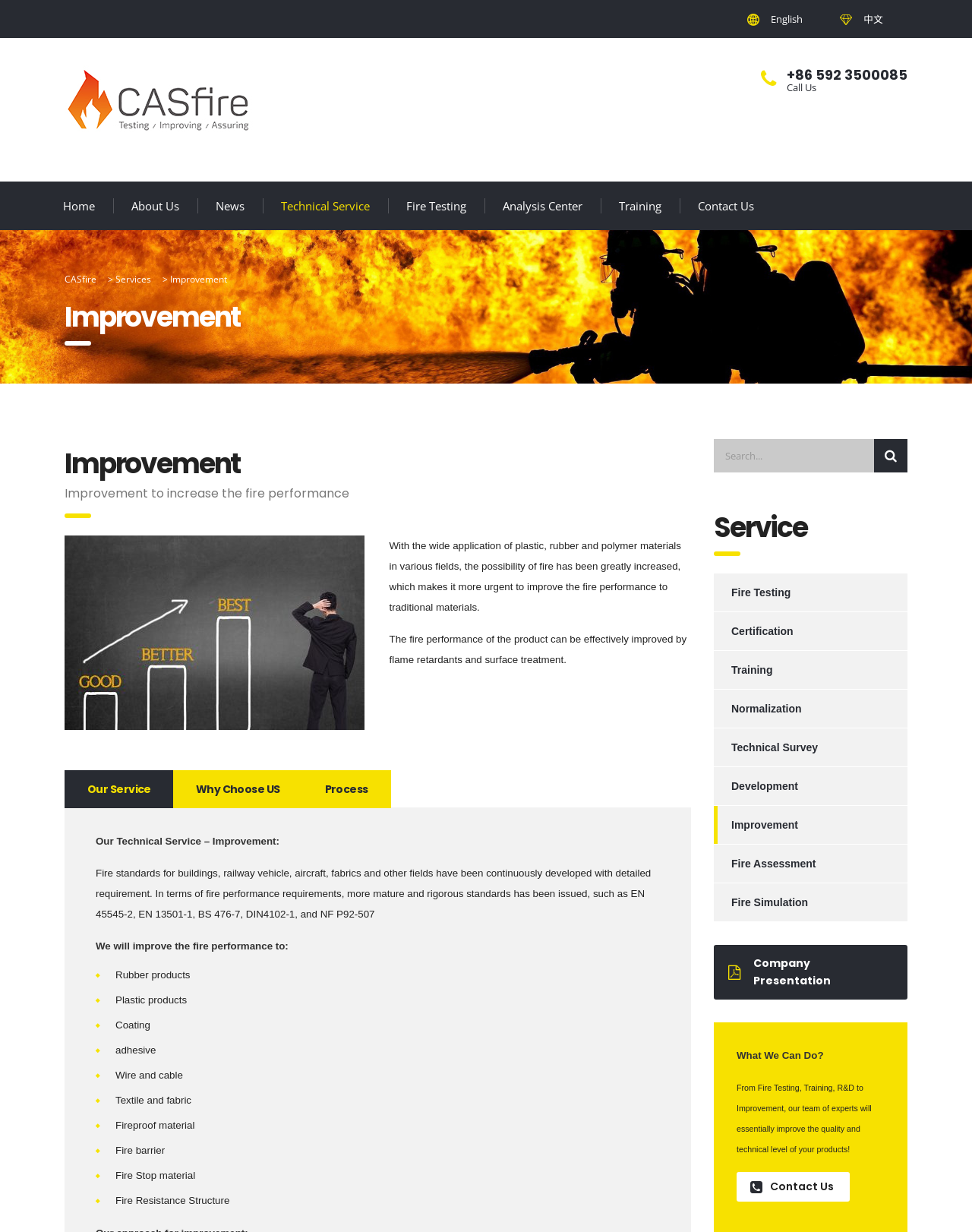Determine the bounding box coordinates of the clickable region to carry out the instruction: "Contact us".

[0.758, 0.951, 0.874, 0.975]